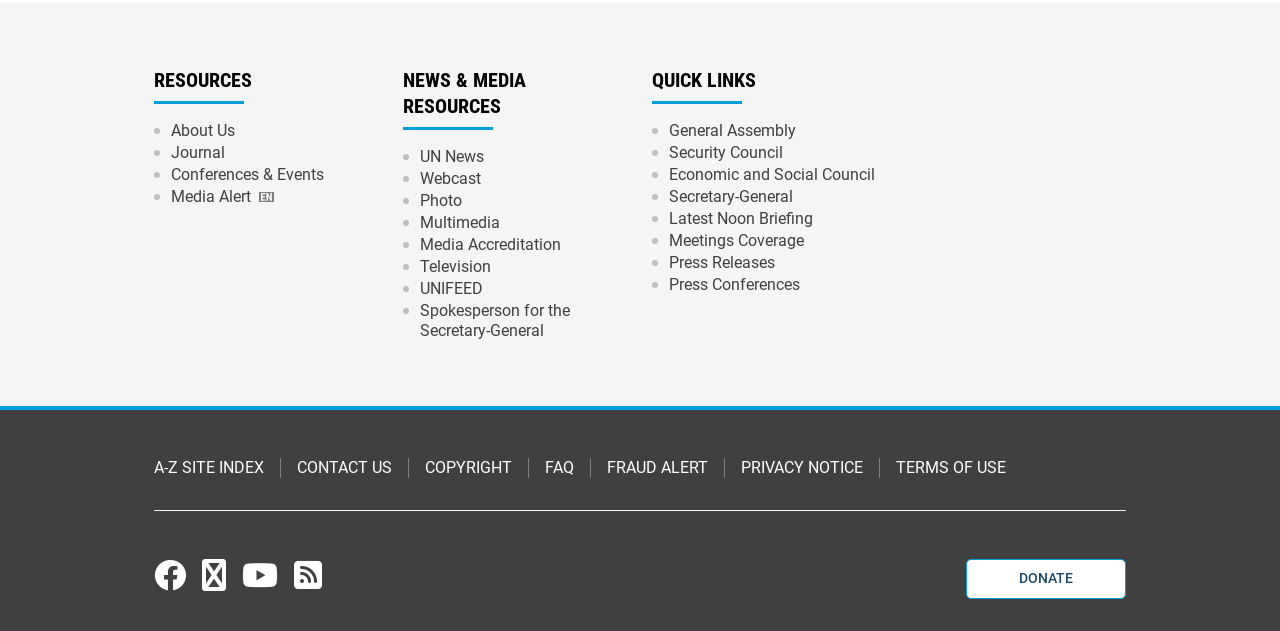Using the element description provided, determine the bounding box coordinates in the format (top-left x, top-left y, bottom-right x, bottom-right y). Ensure that all values are floating point numbers between 0 and 1. Element description: FAQ

[0.426, 0.726, 0.448, 0.758]